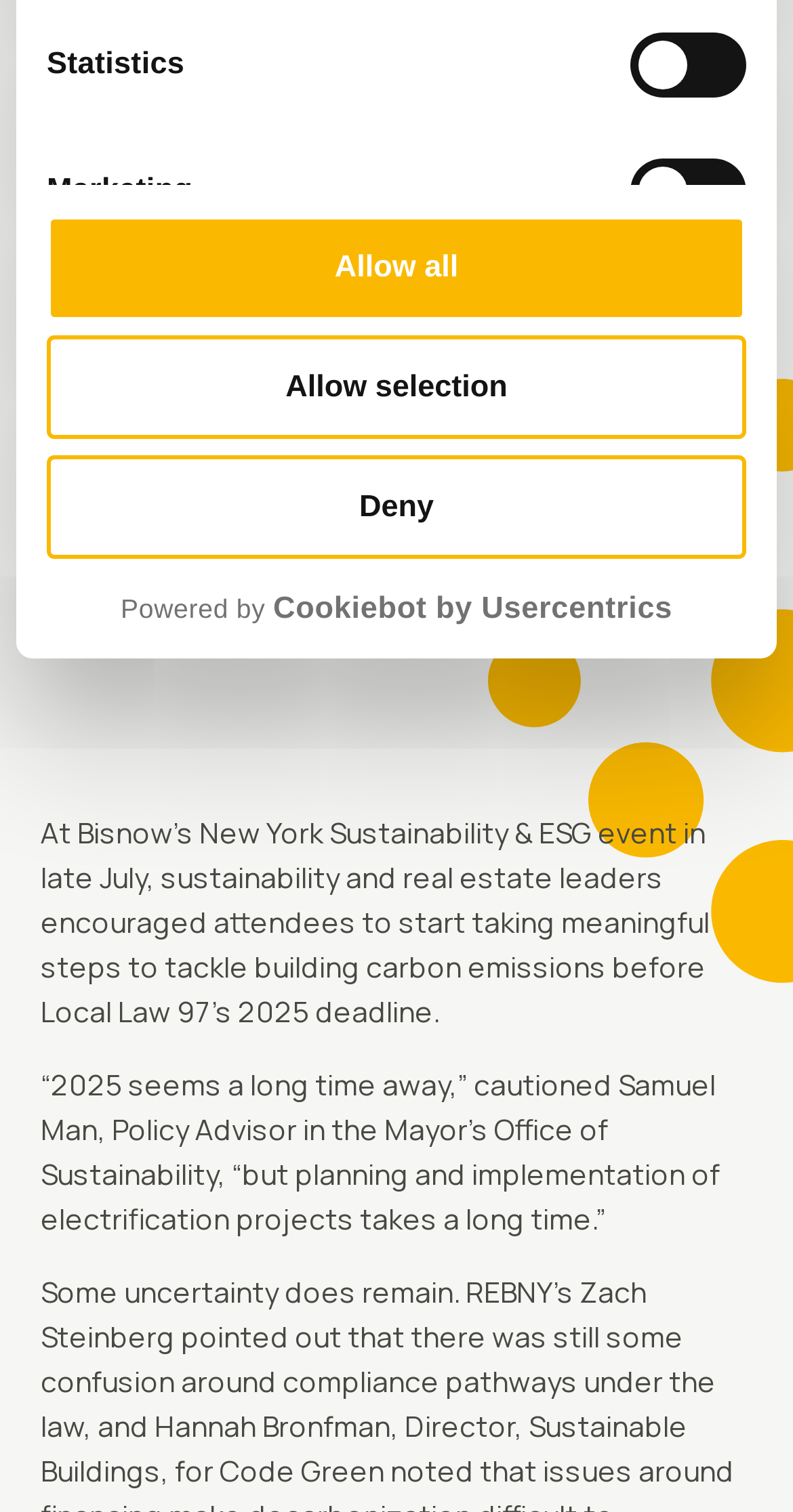Based on the provided description, "Powered by Cookiebot by Usercentrics", find the bounding box of the corresponding UI element in the screenshot.

[0.059, 0.39, 0.941, 0.415]